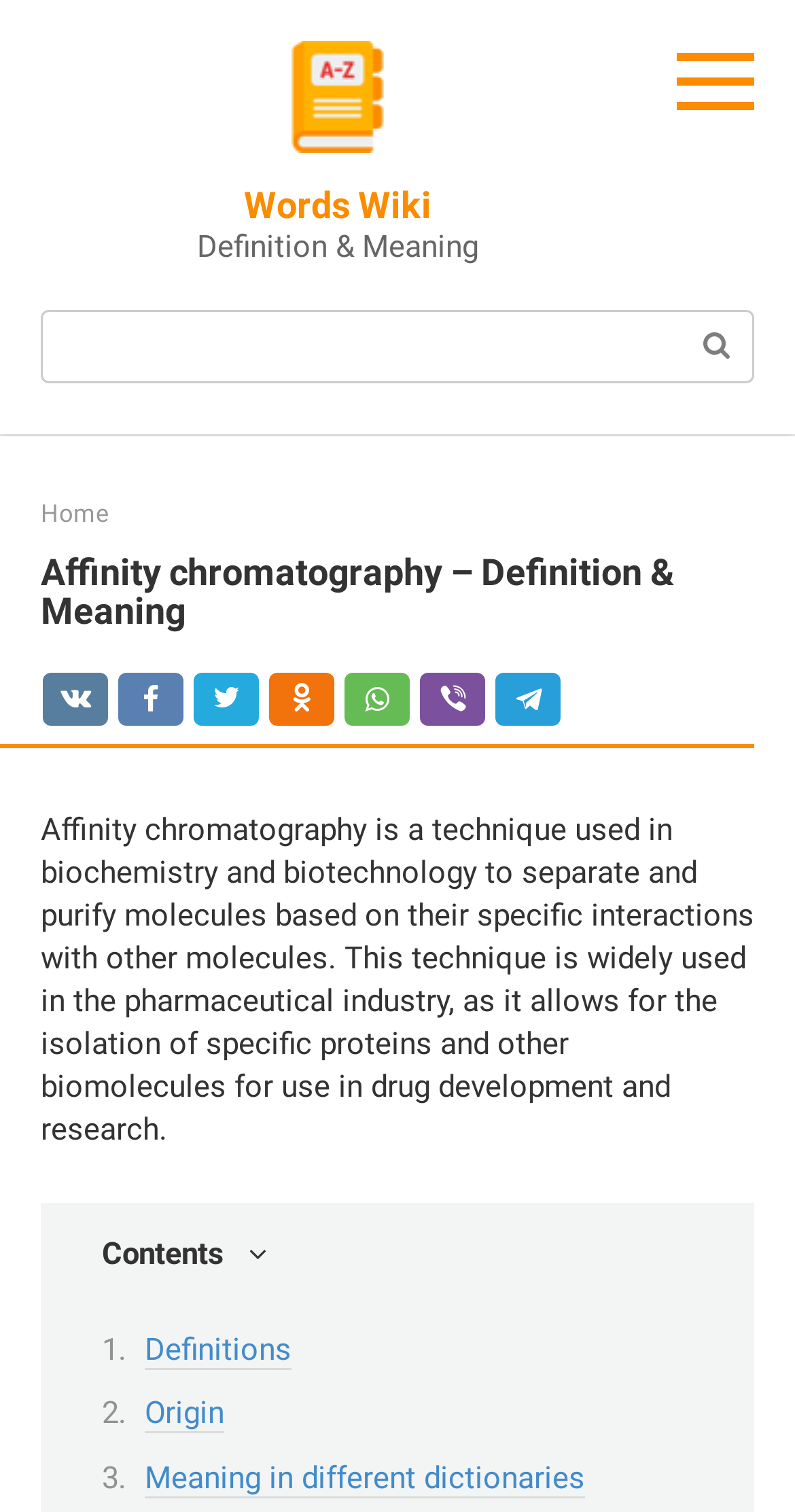What is affinity chromatography used for?
Please provide a single word or phrase in response based on the screenshot.

Separating and purifying molecules